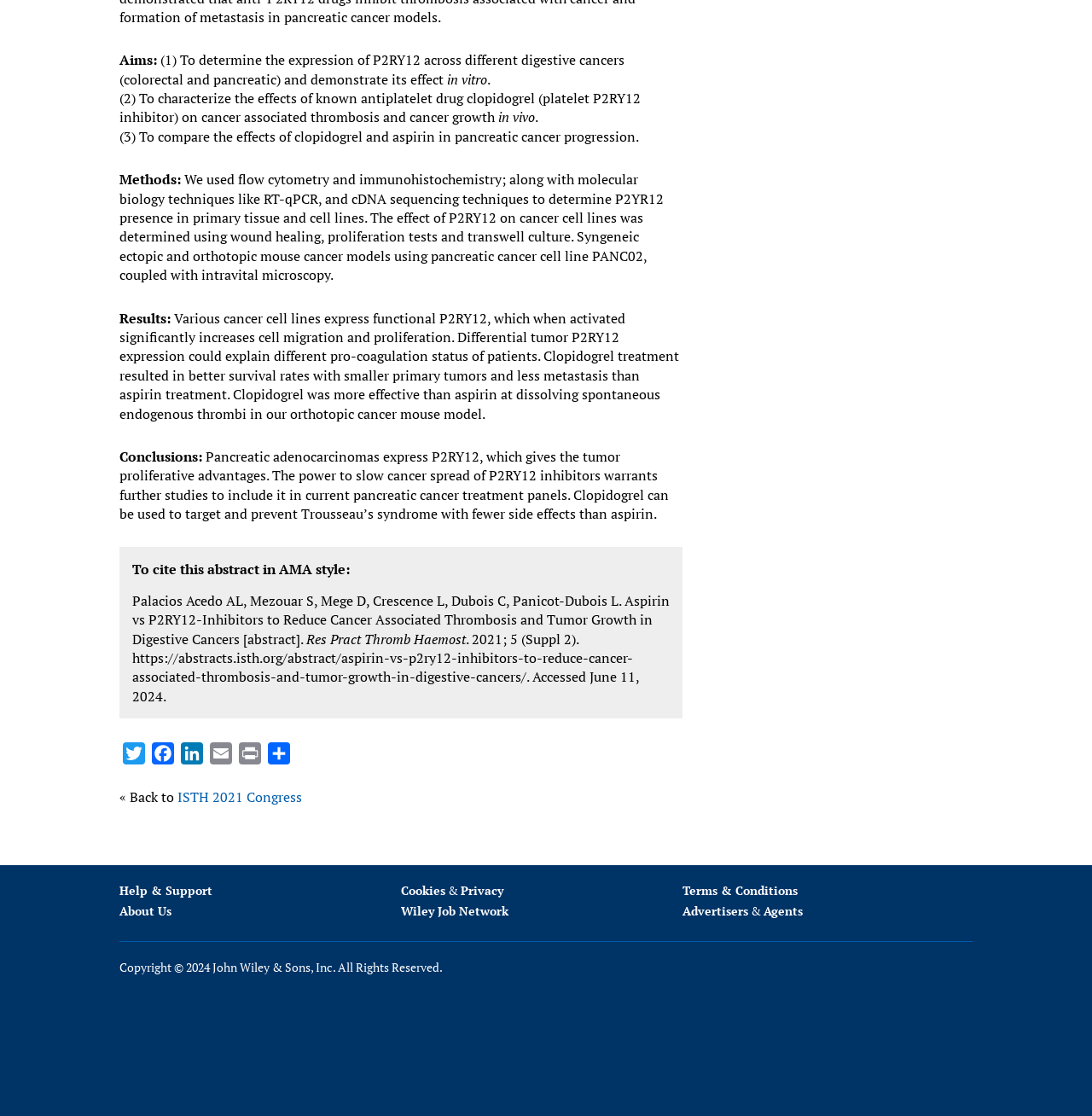Determine the bounding box for the UI element as described: "About Us". The coordinates should be represented as four float numbers between 0 and 1, formatted as [left, top, right, bottom].

[0.109, 0.809, 0.157, 0.824]